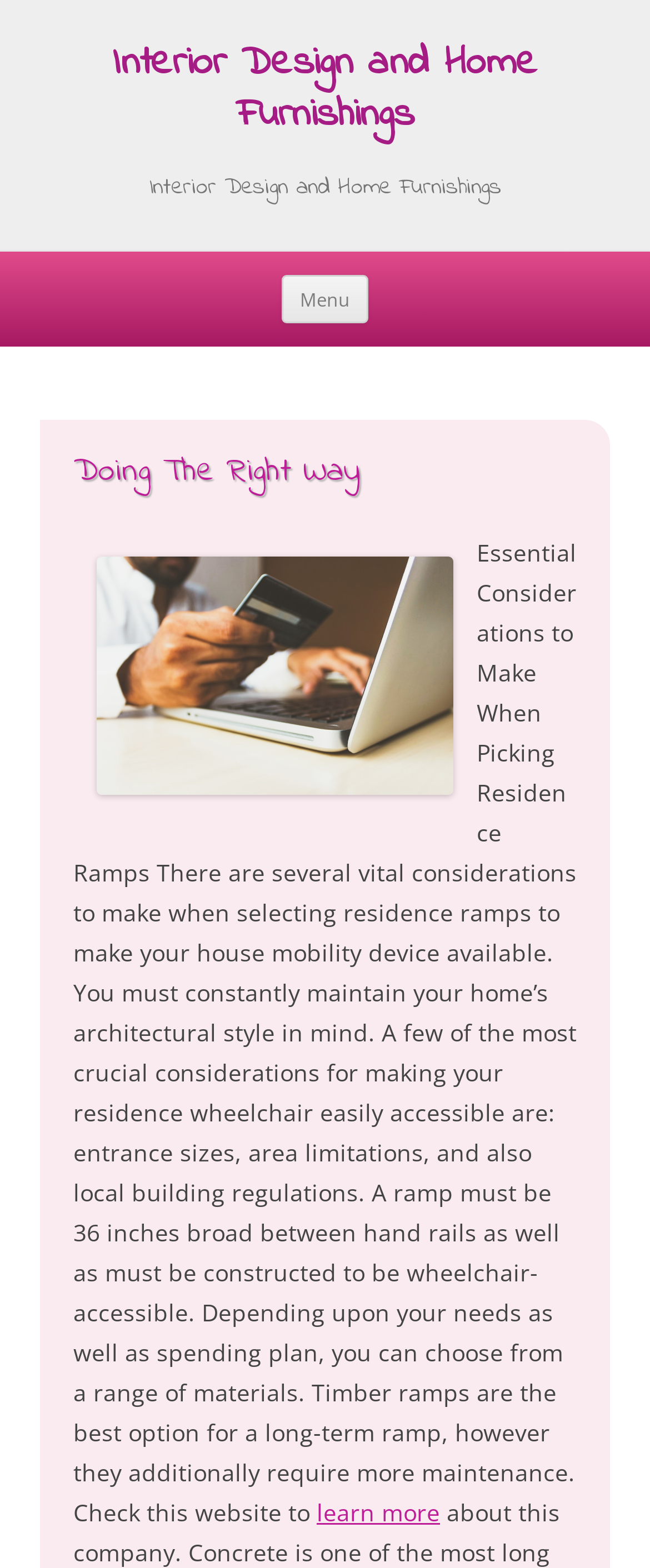Specify the bounding box coordinates (top-left x, top-left y, bottom-right x, bottom-right y) of the UI element in the screenshot that matches this description: Menu

[0.433, 0.175, 0.567, 0.206]